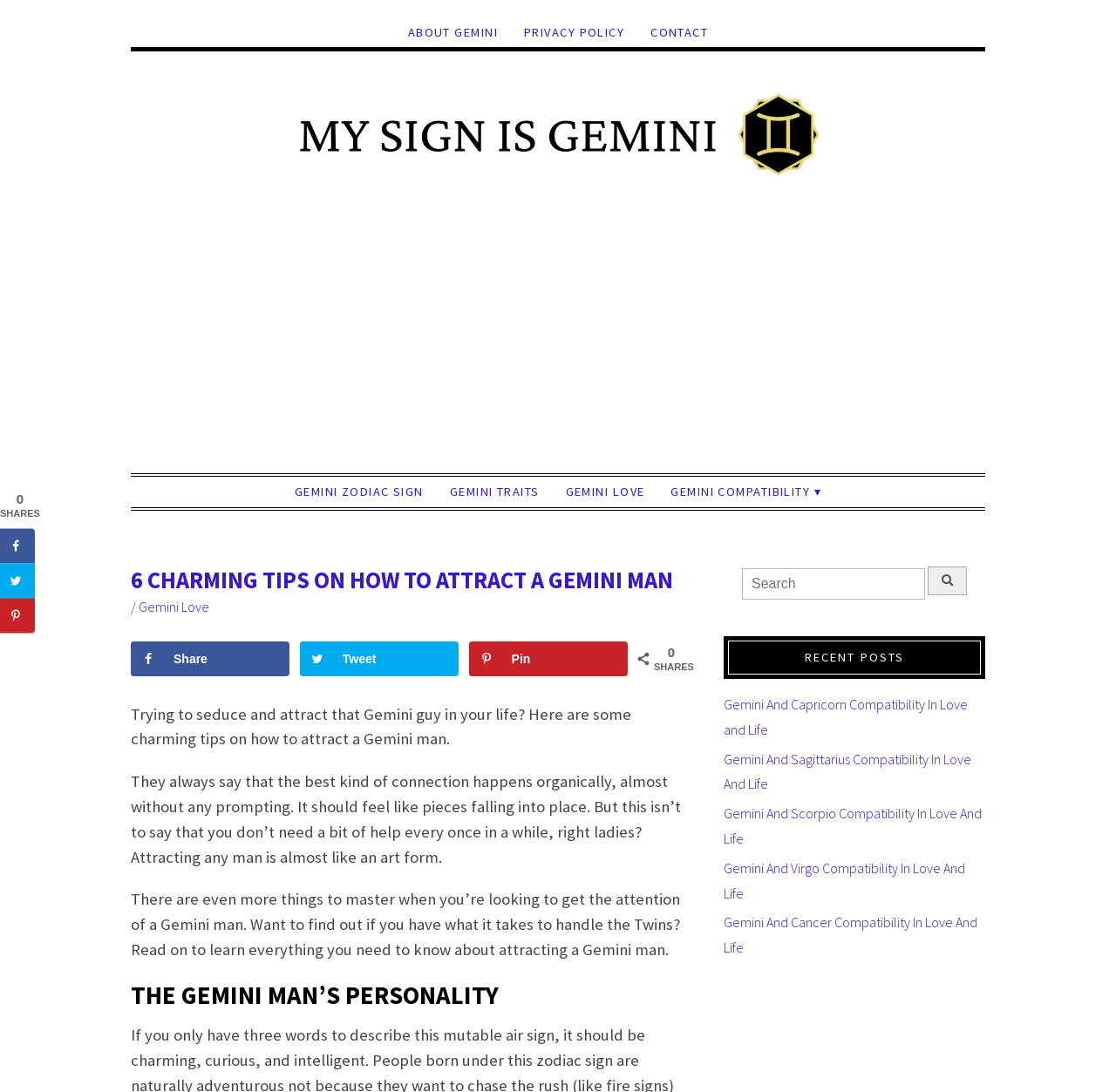Respond to the following question using a concise word or phrase: 
What is the website about?

Gemini men